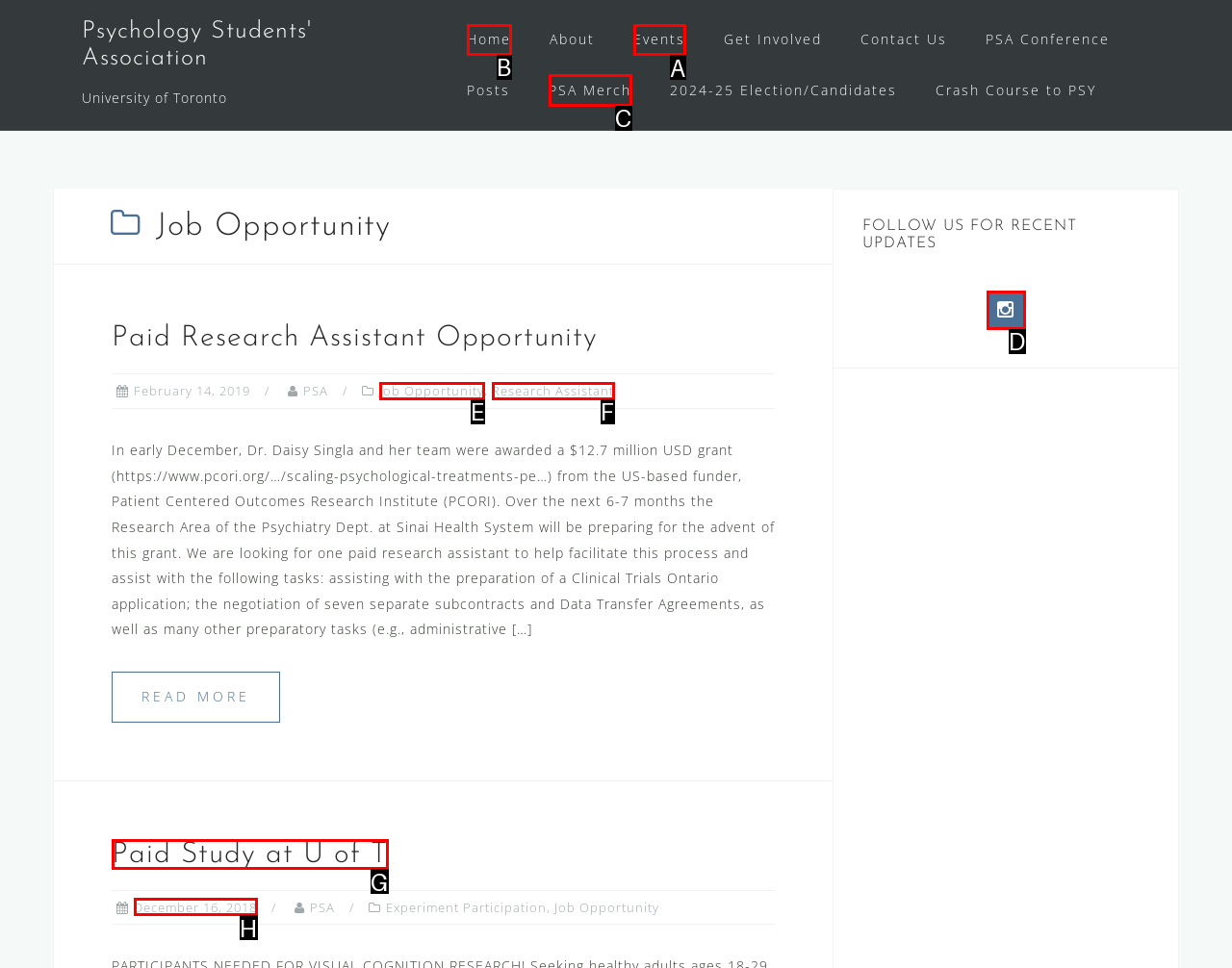Which option should I select to accomplish the task: Click the 'Home' link? Respond with the corresponding letter from the given choices.

B